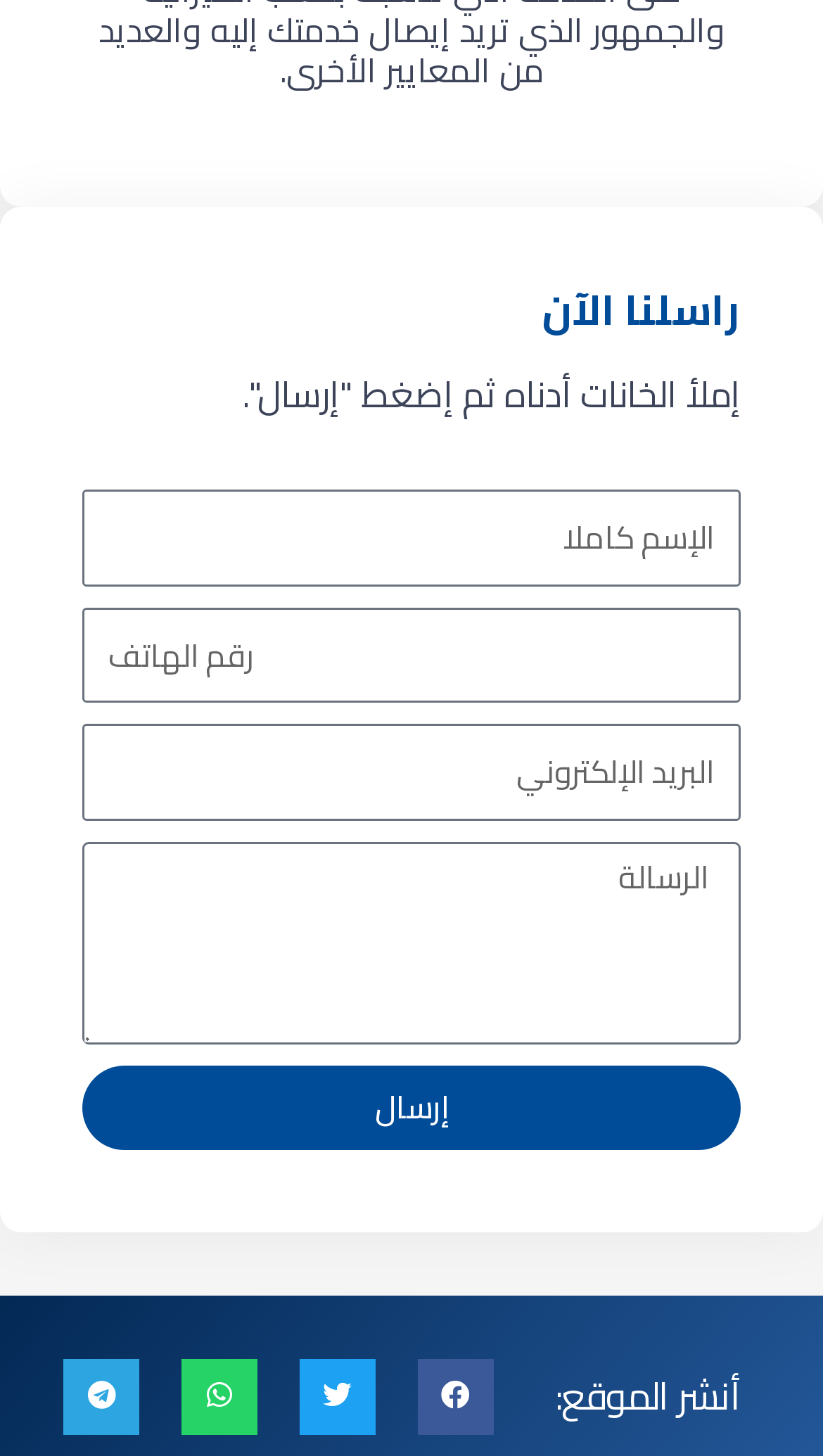Determine the bounding box coordinates for the UI element matching this description: "Email".

None